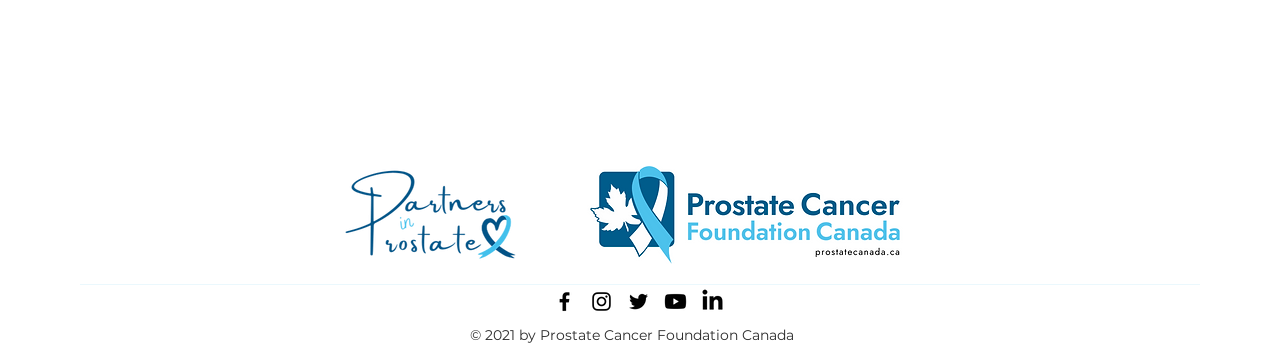Identify the bounding box coordinates for the UI element described as follows: aria-label="Instagram". Use the format (top-left x, top-left y, bottom-right x, bottom-right y) and ensure all values are floating point numbers between 0 and 1.

[0.46, 0.84, 0.48, 0.913]